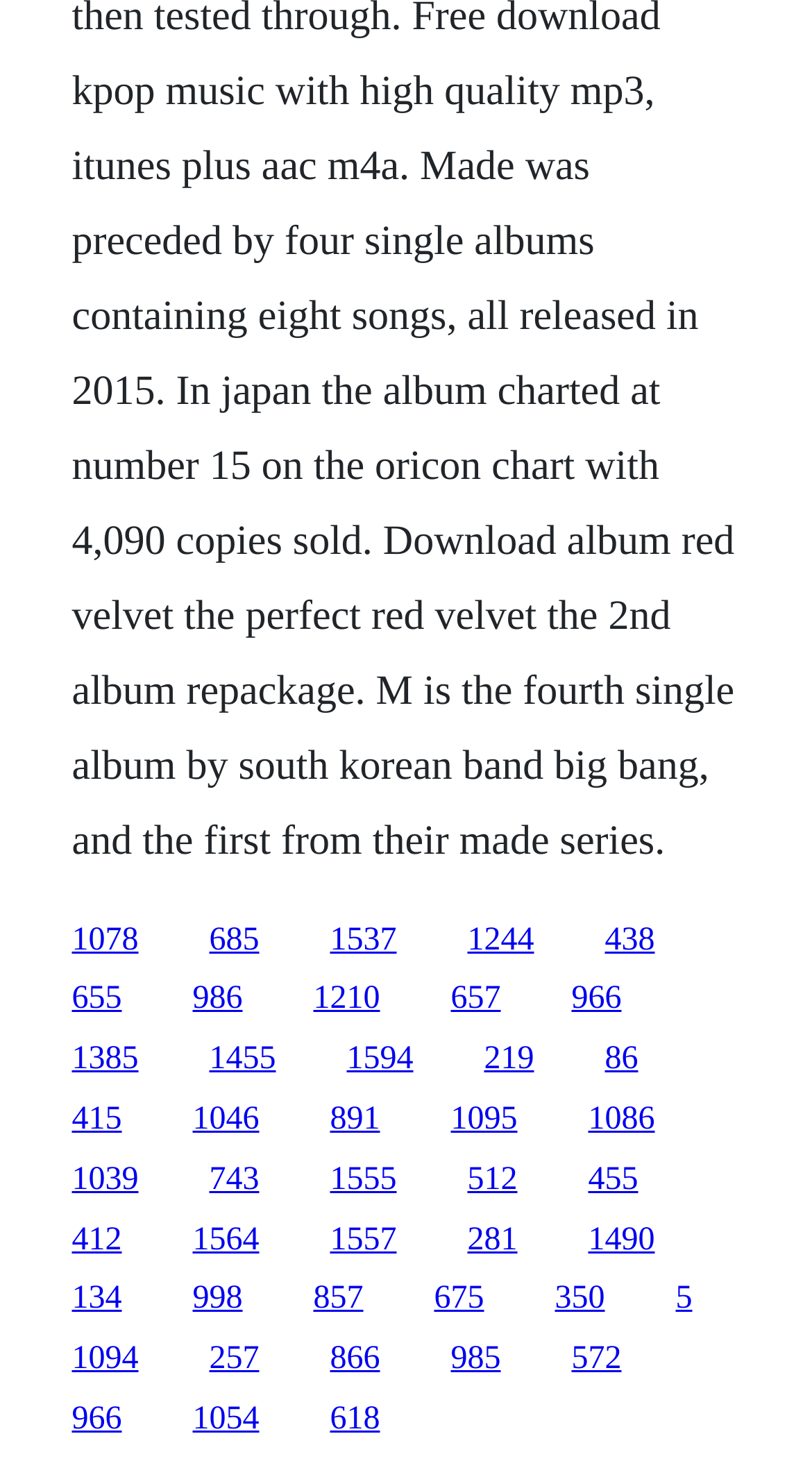Provide the bounding box coordinates of the area you need to click to execute the following instruction: "follow the ninth link".

[0.745, 0.709, 0.786, 0.734]